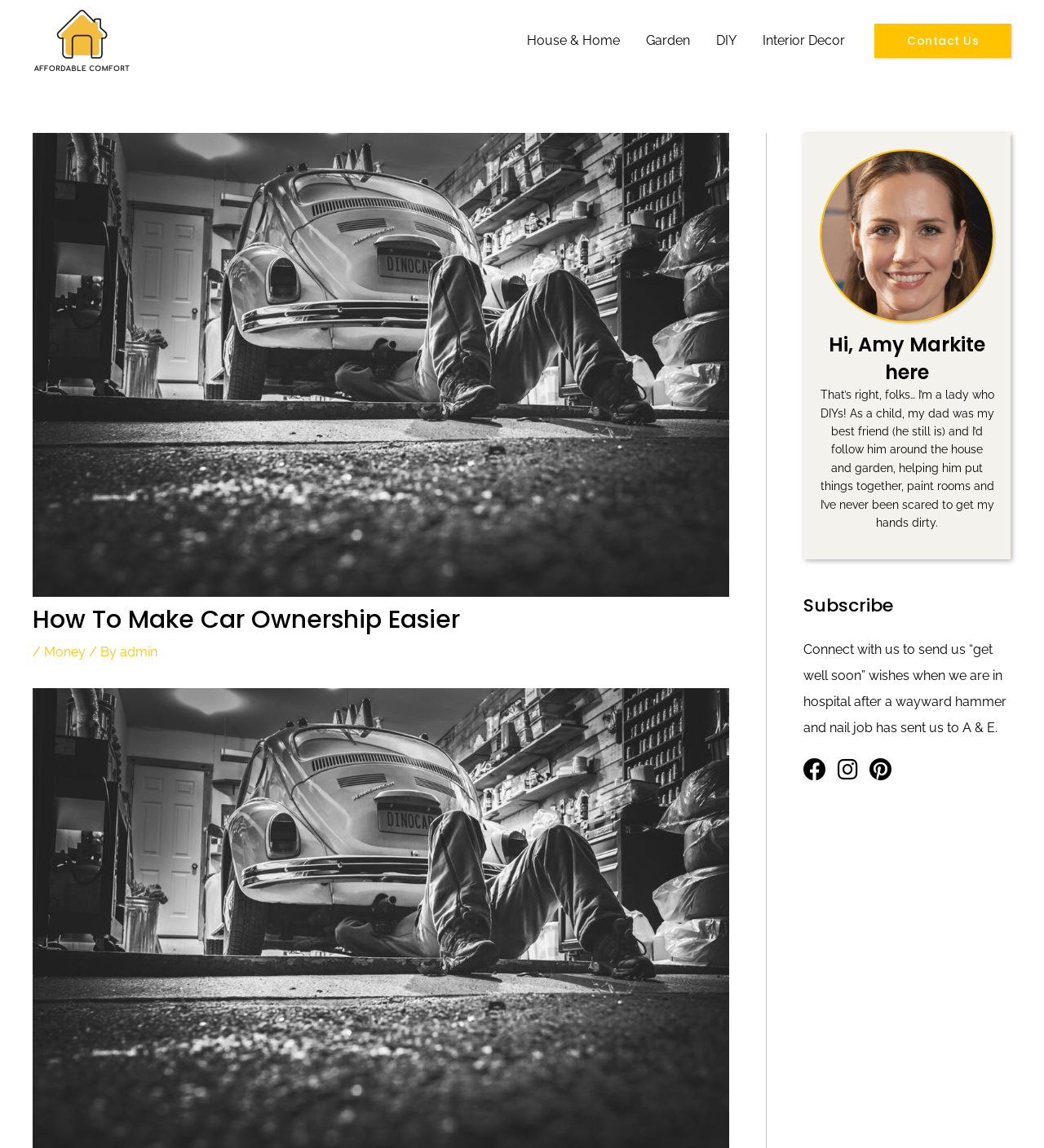Find the bounding box of the web element that fits this description: "admin".

[0.115, 0.561, 0.151, 0.575]